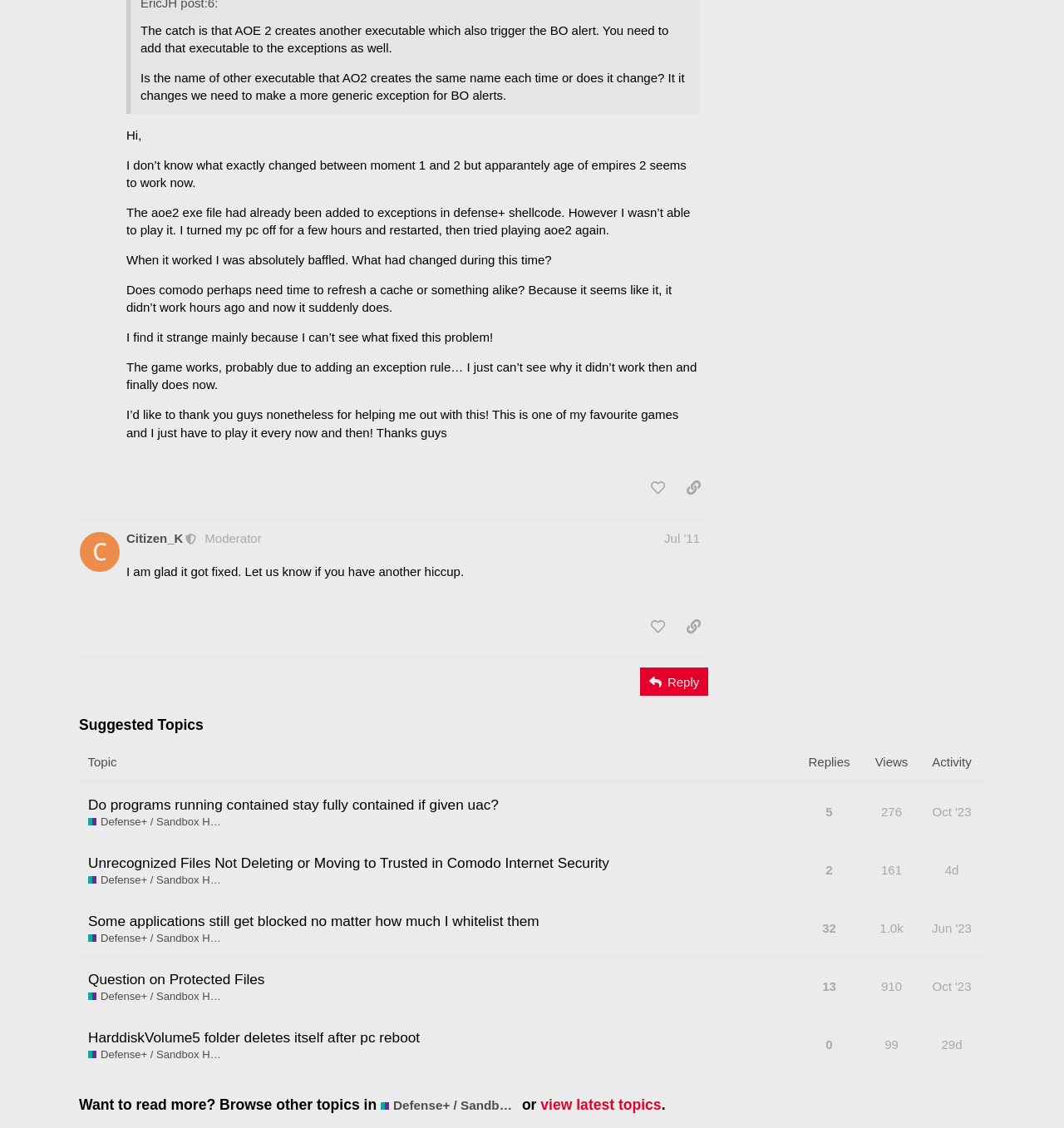Ascertain the bounding box coordinates for the UI element detailed here: "Reply". The coordinates should be provided as [left, top, right, bottom] with each value being a float between 0 and 1.

[0.602, 0.592, 0.666, 0.617]